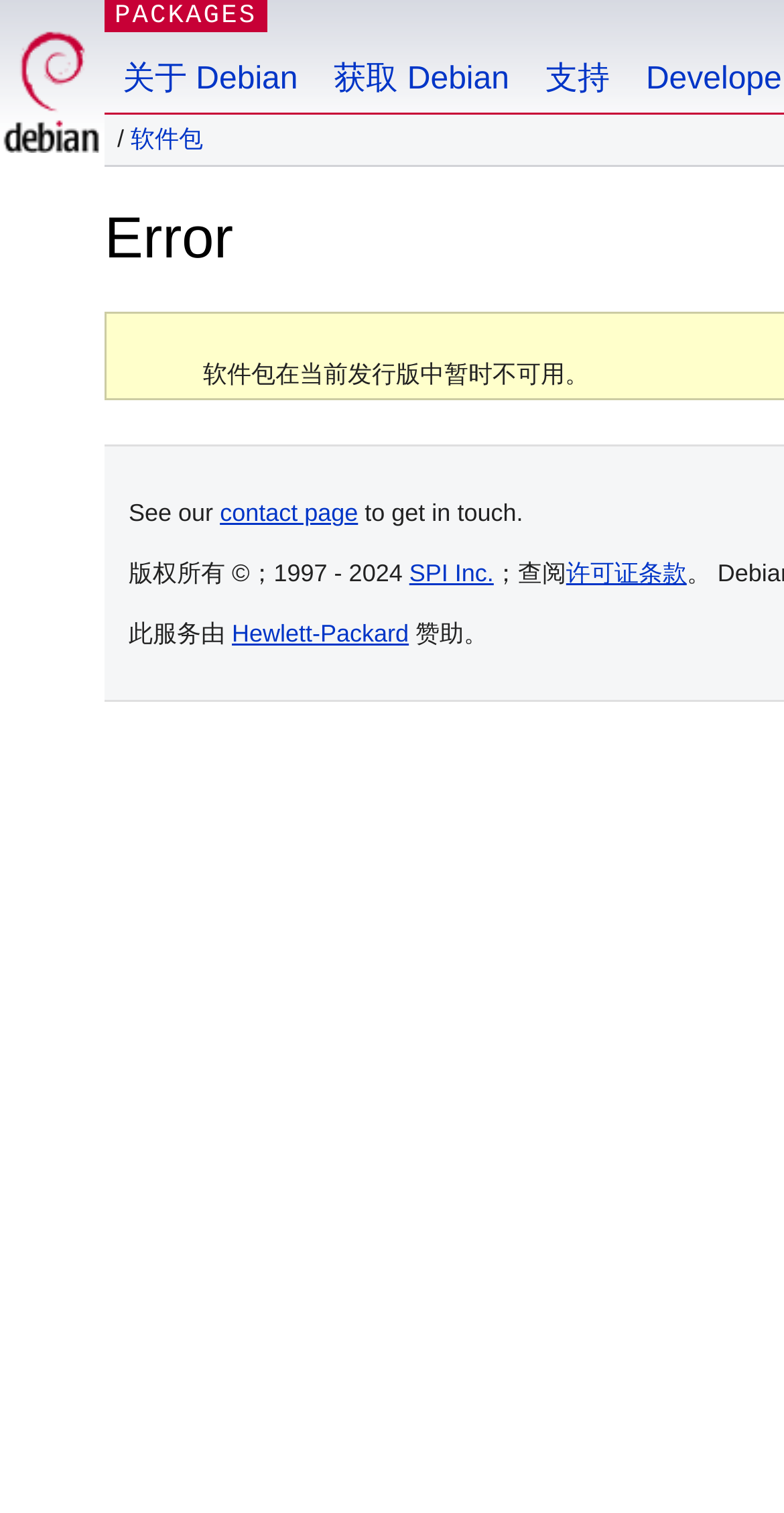Summarize the contents and layout of the webpage in detail.

The webpage is an error page from Debian, with a prominent Debian logo image at the top left corner, accompanied by a link to the Debian homepage. 

Below the logo, there are four main navigation links: "PACKAGES", "关于 Debian" (About Debian), "获取 Debian" (Get Debian), and "支持" (Support), which are evenly spaced across the top of the page.

Underneath these links, there is a message indicating that software packages are currently unavailable in the current release, with a link to the contact page to get in touch for further assistance.

At the bottom of the page, there is a copyright notice stating "版权所有 ©；1997 - 2024" (All rights reserved; 1997-2024), followed by a link to SPI Inc. and a mention of the licensing terms. 

Additionally, the page acknowledges that the service is sponsored by Hewlett-Packard.